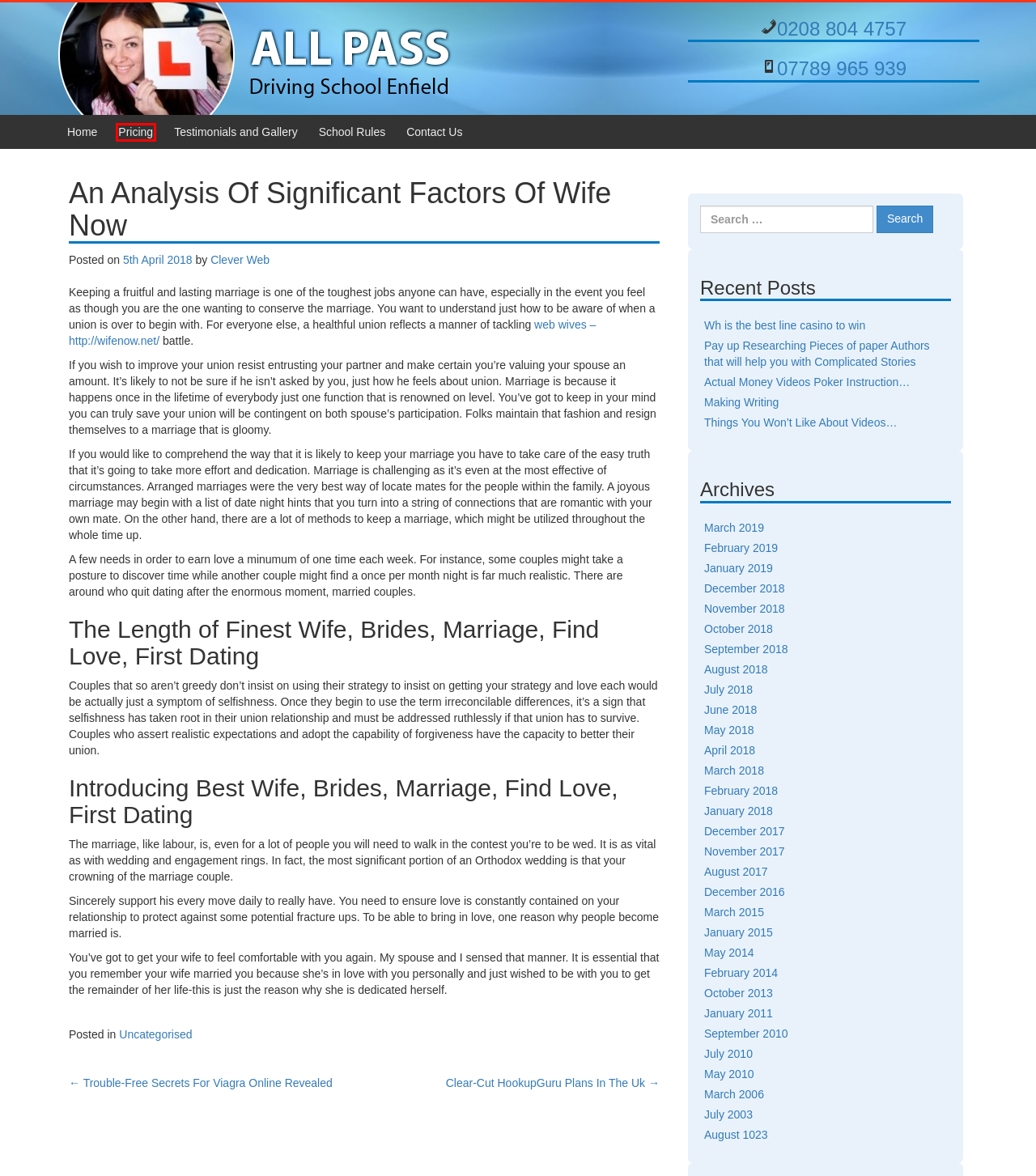You are presented with a screenshot of a webpage that includes a red bounding box around an element. Determine which webpage description best matches the page that results from clicking the element within the red bounding box. Here are the candidates:
A. August 1023 - All Pass Driving School Enfield
B. Clear-Cut HookupGuru Plans In The Uk - All Pass Driving School Enfield
C. Trouble-Free Secrets For Viagra Online Revealed - All Pass Driving School Enfield
D. Driving instructor Enfield Prices
E. December 2018 - All Pass Driving School Enfield
F. July 2018 - All Pass Driving School Enfield
G. Clever Web, Author at All Pass Driving School Enfield
H. February 2018 - All Pass Driving School Enfield

D